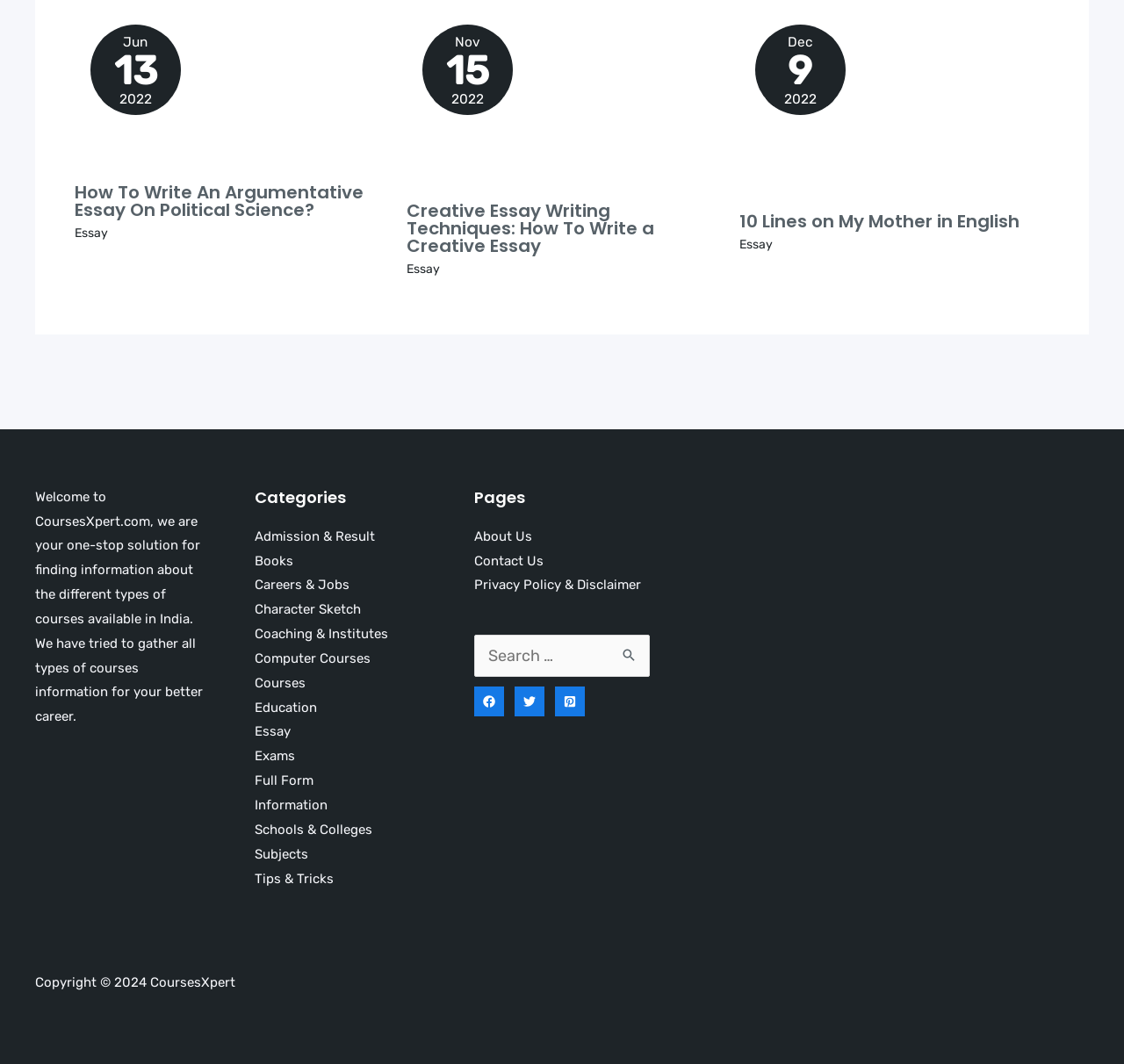Given the following UI element description: "Schools & Colleges", find the bounding box coordinates in the webpage screenshot.

[0.227, 0.772, 0.331, 0.787]